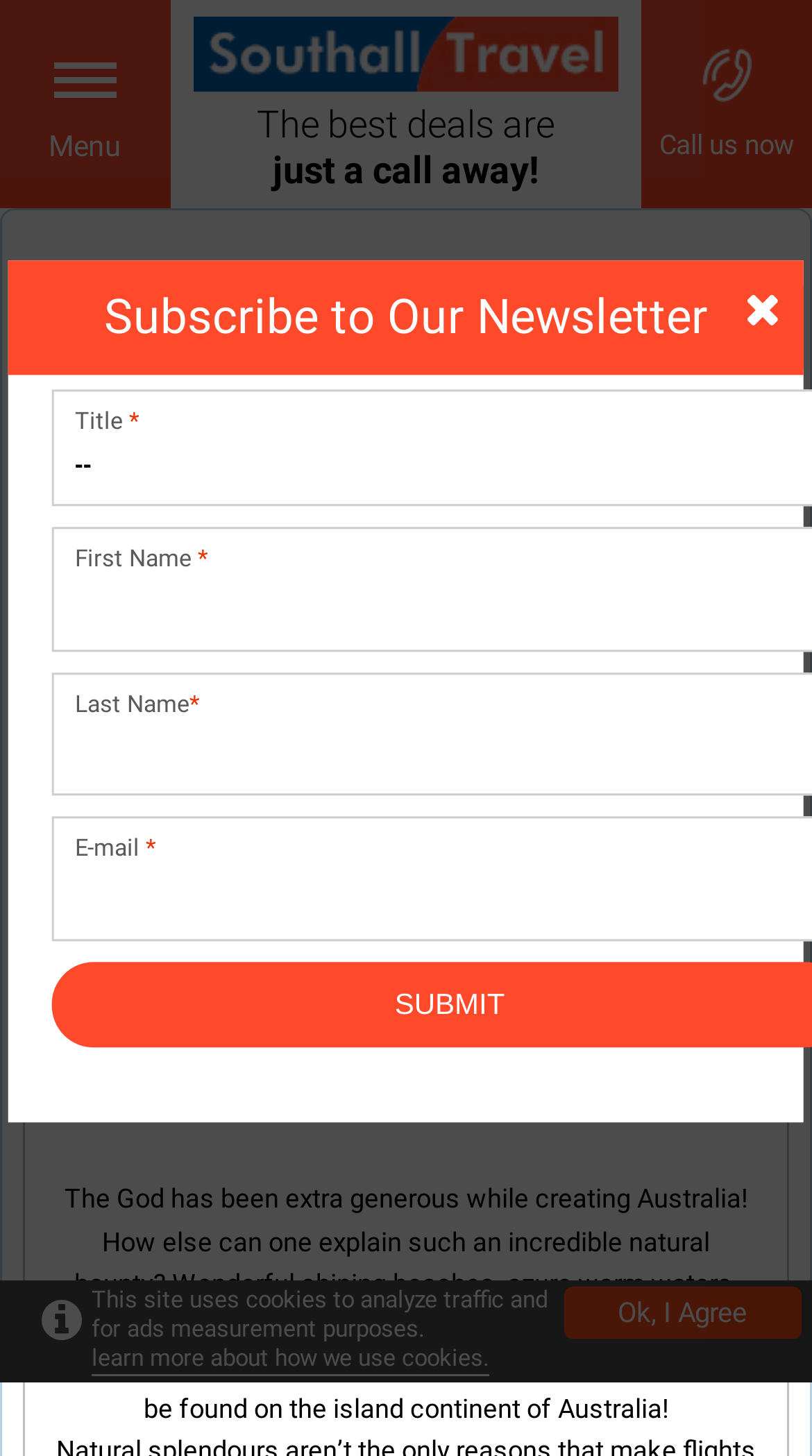Identify the bounding box coordinates of the section that should be clicked to achieve the task described: "Get travel tips for Australia".

[0.051, 0.229, 0.403, 0.254]